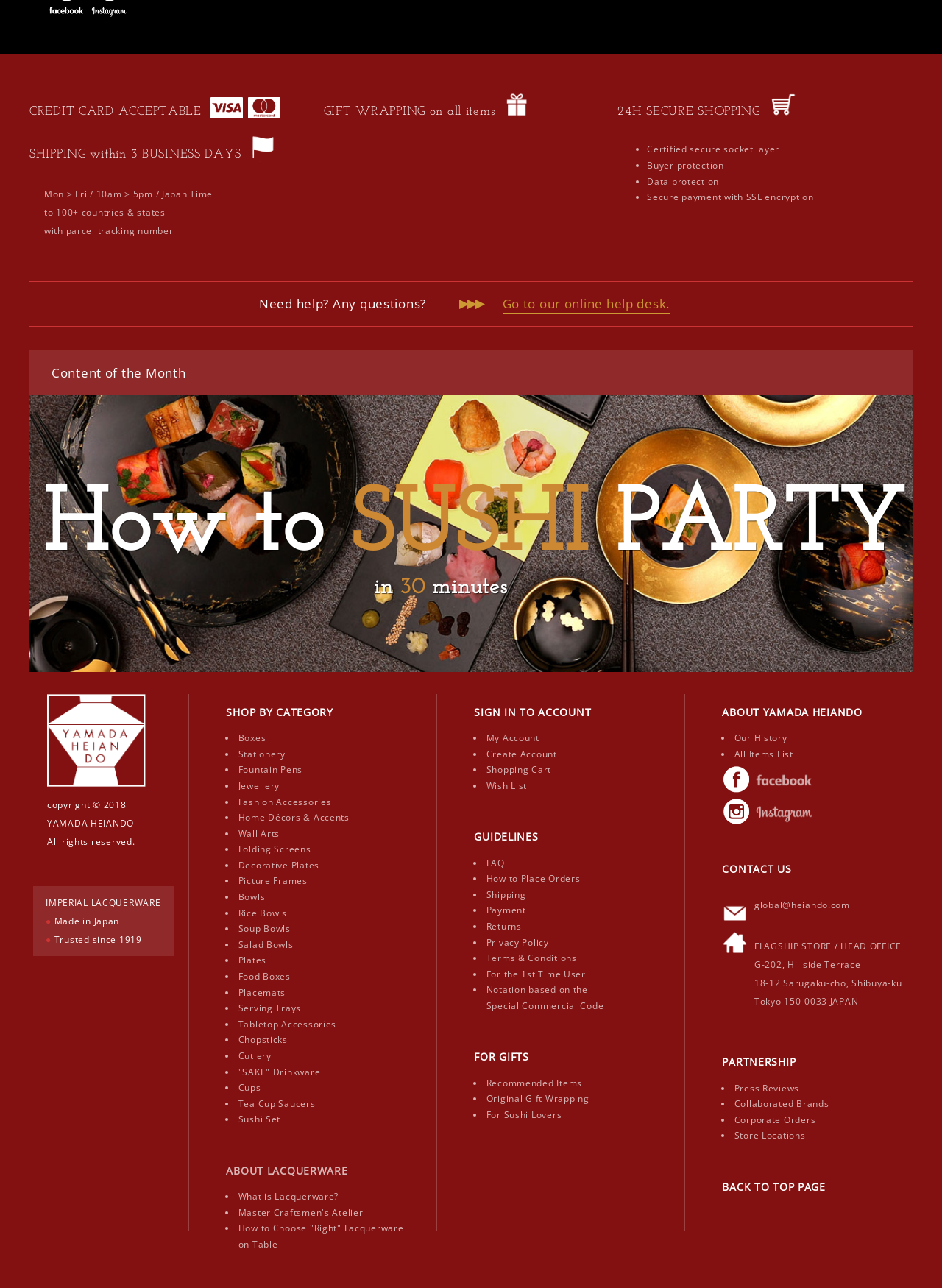Please identify the bounding box coordinates of the clickable element to fulfill the following instruction: "Learn about '24H SECURE SHOPPING'". The coordinates should be four float numbers between 0 and 1, i.e., [left, top, right, bottom].

[0.815, 0.085, 0.846, 0.095]